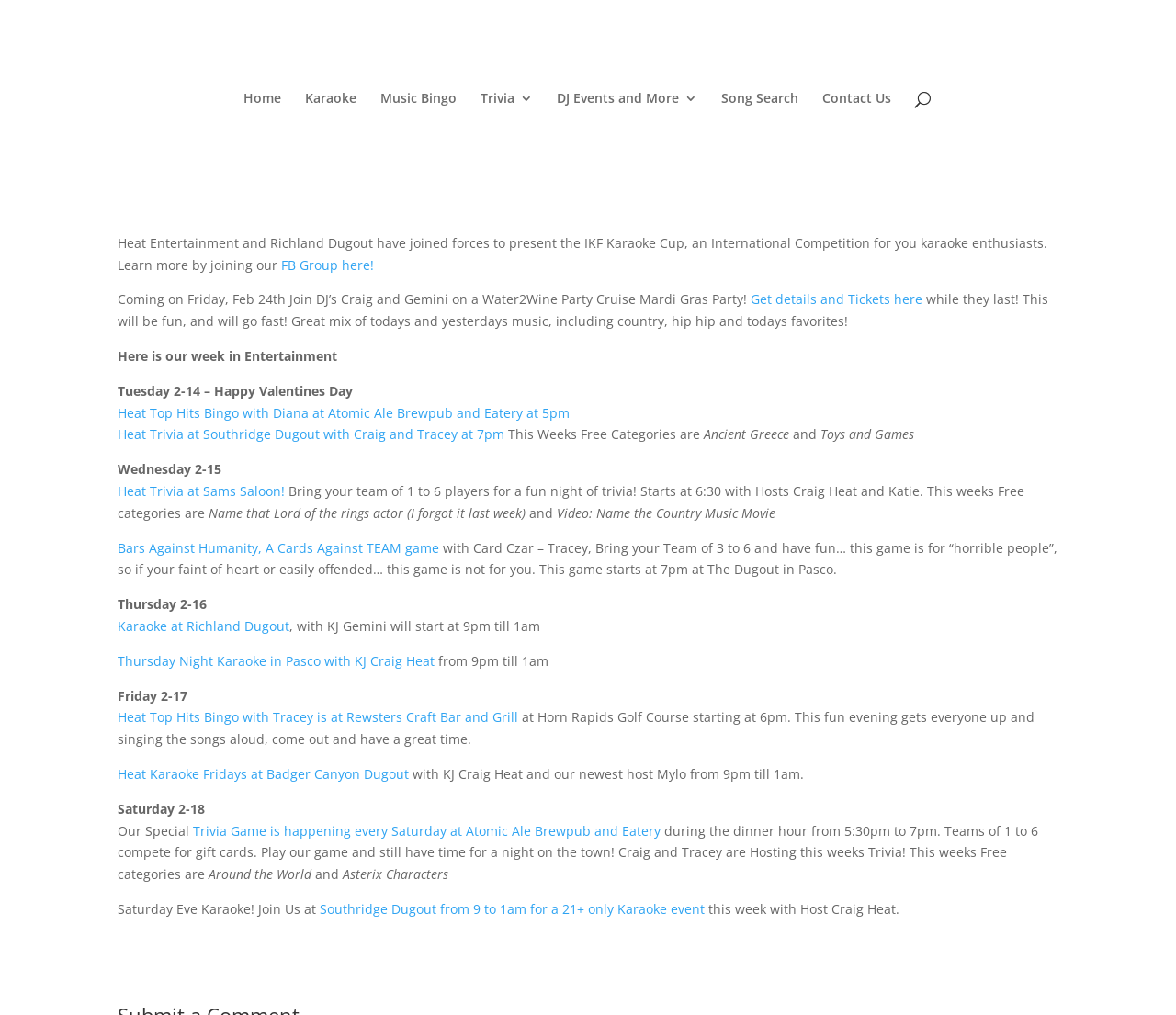Refer to the image and provide a thorough answer to this question:
How many links are there in the navigation menu?

I counted the number of links in the navigation menu by looking at the links with text 'Home', 'Karaoke', 'Music Bingo', 'Trivia 3', 'DJ Events and More 3', 'Song Search', and 'Contact Us'.